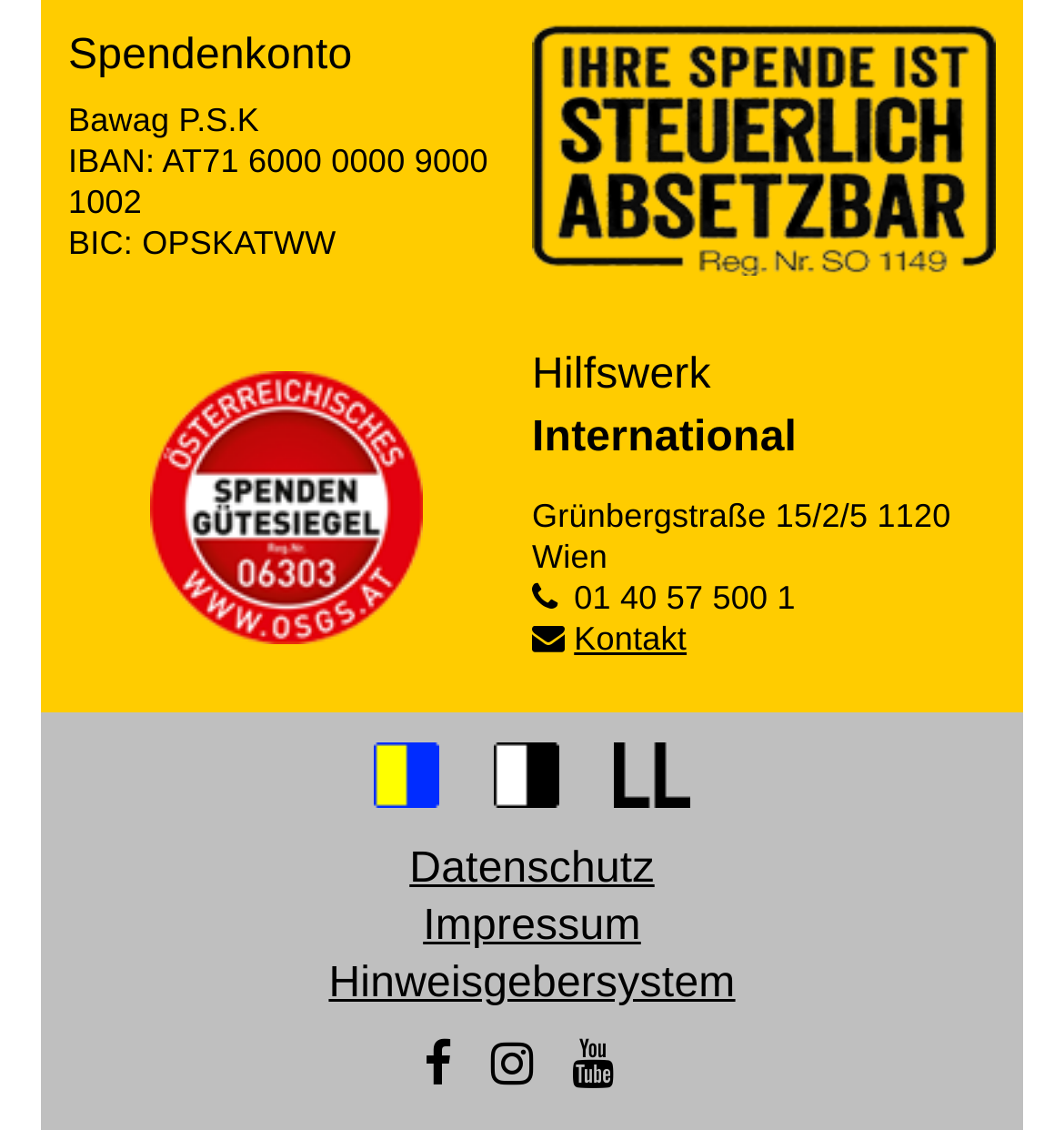Identify the bounding box coordinates for the UI element described as: "01 40 57 500 1". The coordinates should be provided as four floats between 0 and 1: [left, top, right, bottom].

[0.54, 0.513, 0.748, 0.547]